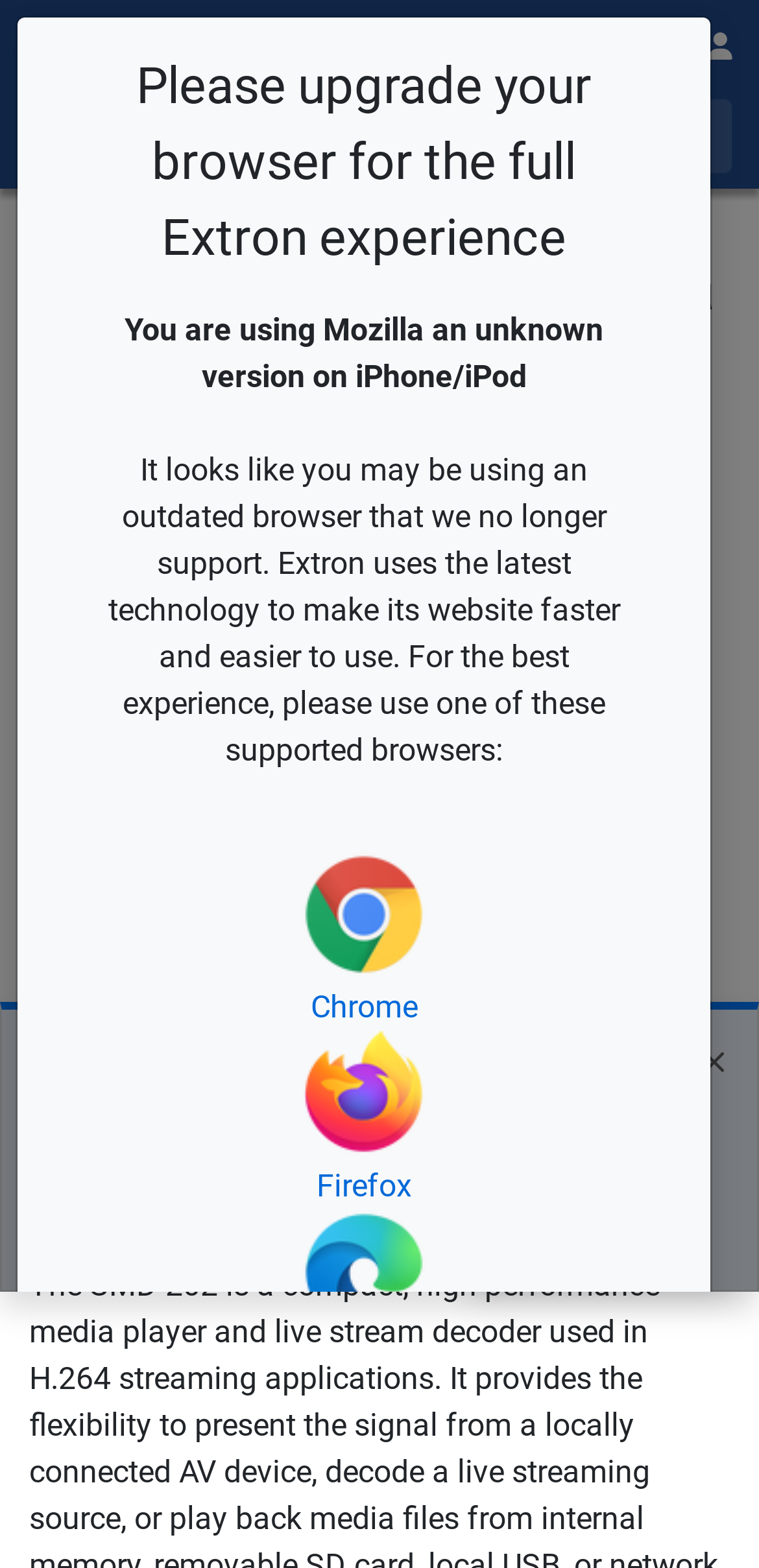Locate the bounding box coordinates of the clickable part needed for the task: "Toggle the main site navigation".

[0.038, 0.08, 0.174, 0.094]